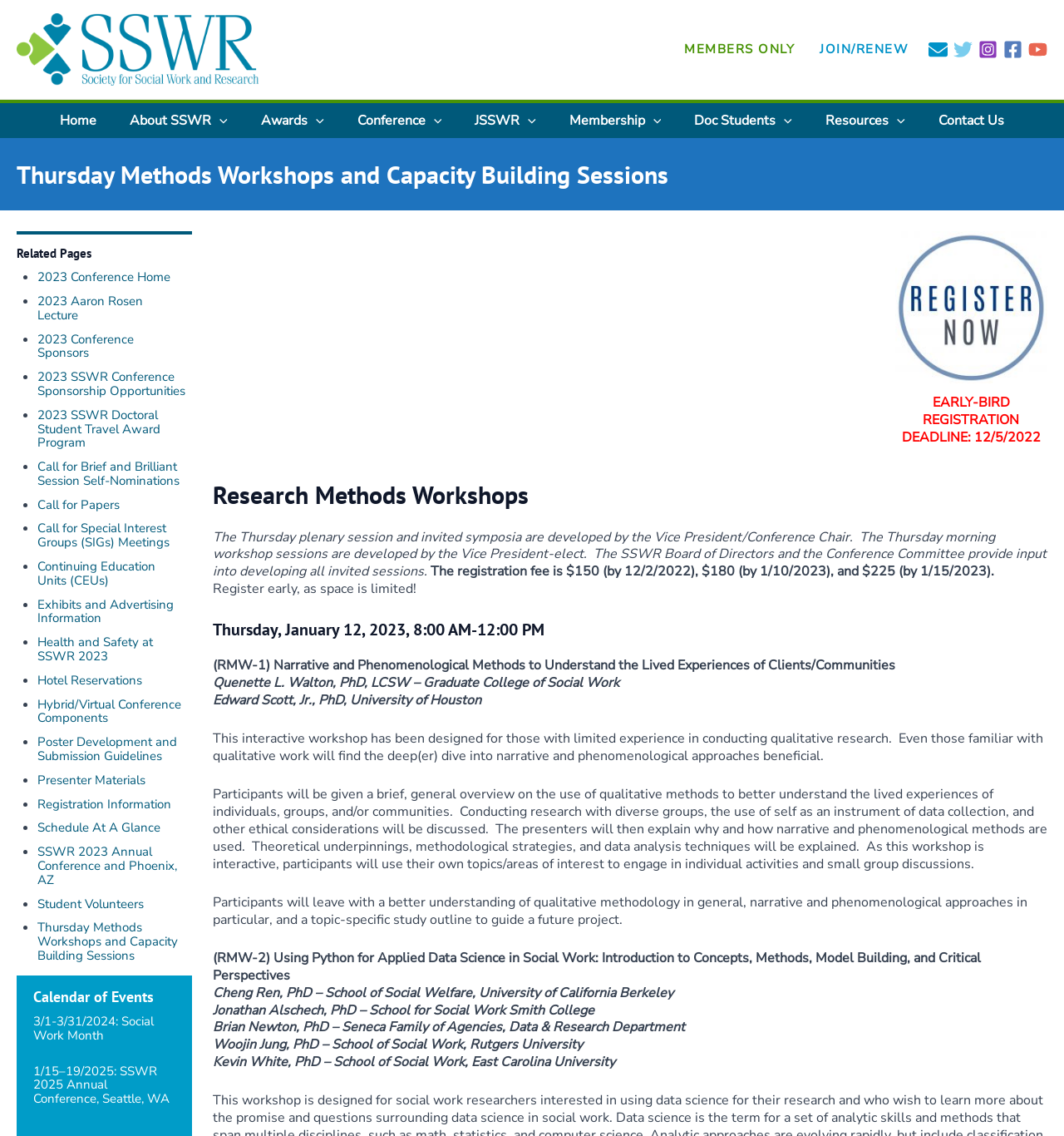Find and generate the main title of the webpage.

Thursday Methods Workshops and Capacity Building Sessions